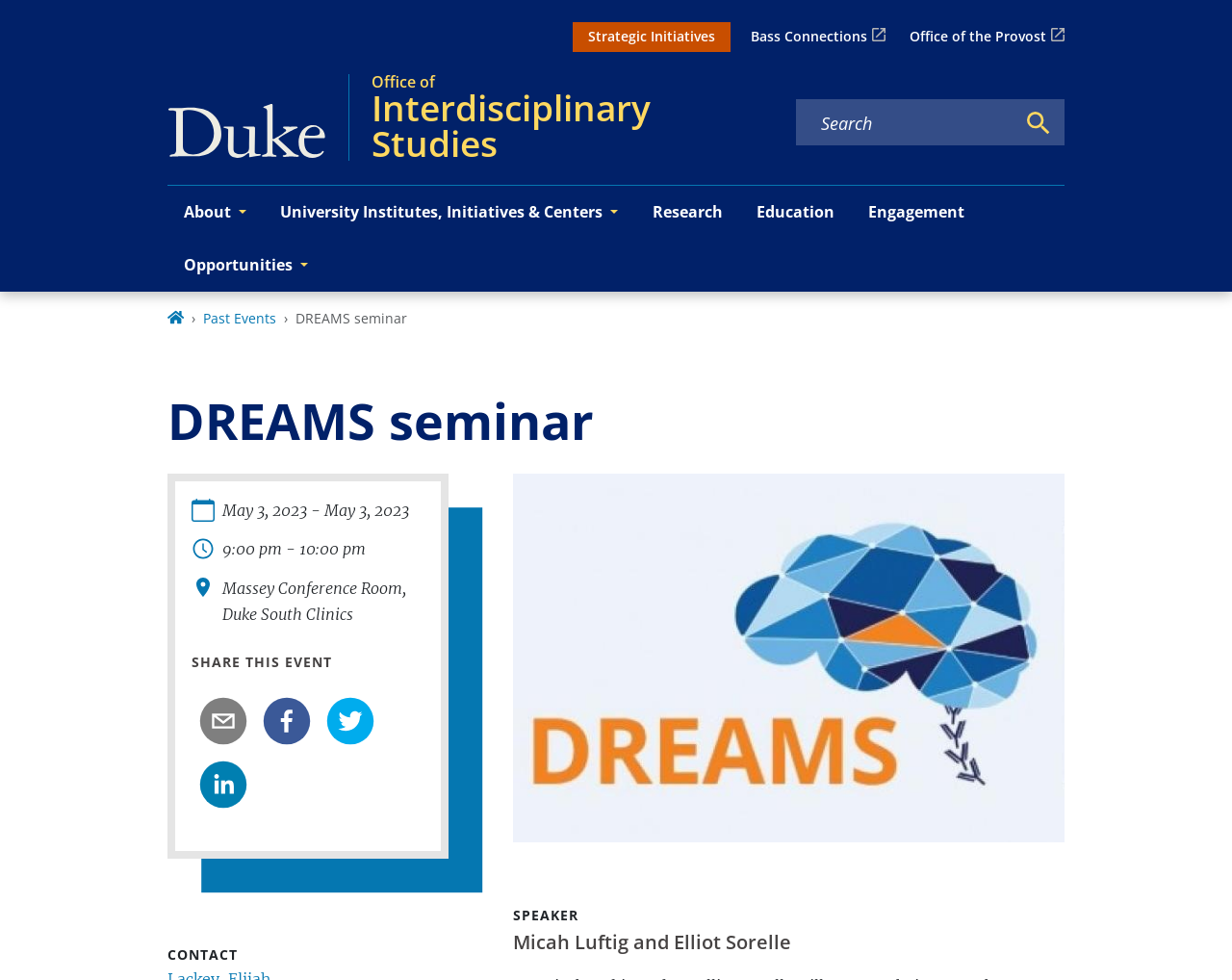What is the date of the DREAMS seminar?
Refer to the image and answer the question using a single word or phrase.

May 3, 2023